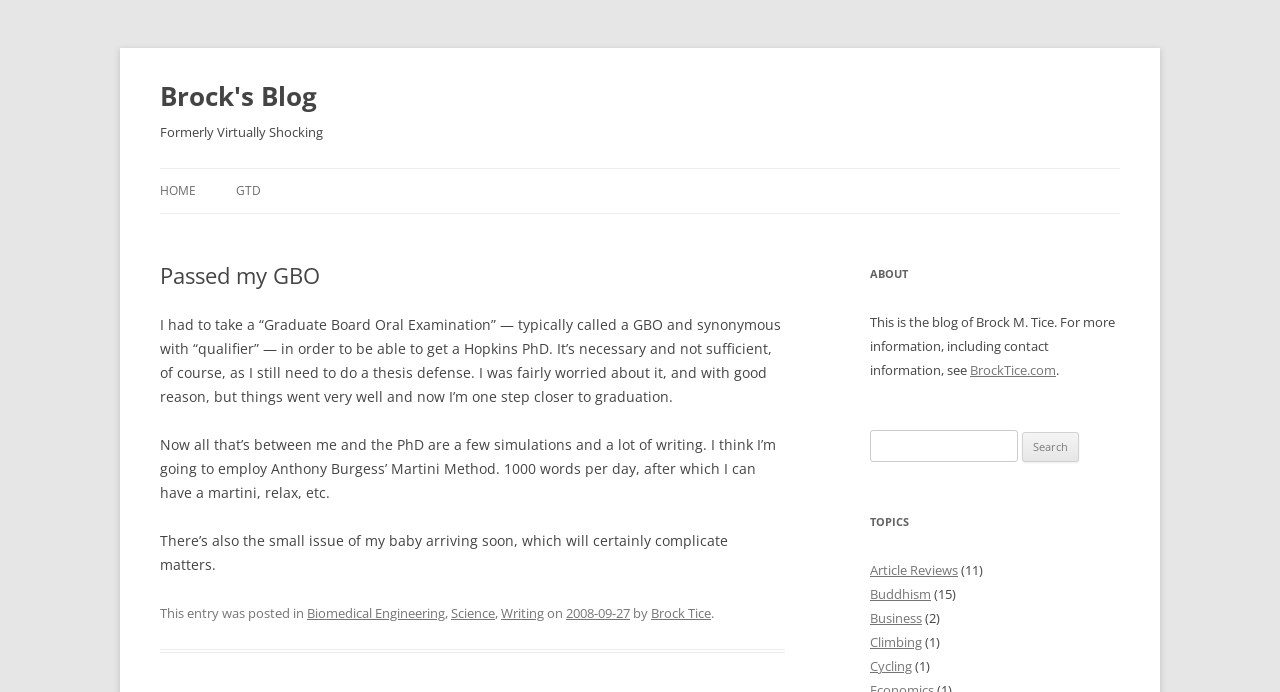Show the bounding box coordinates for the element that needs to be clicked to execute the following instruction: "Read the '4 Ways To Find The Best Astrologer In Montreal' post". Provide the coordinates in the form of four float numbers between 0 and 1, i.e., [left, top, right, bottom].

None